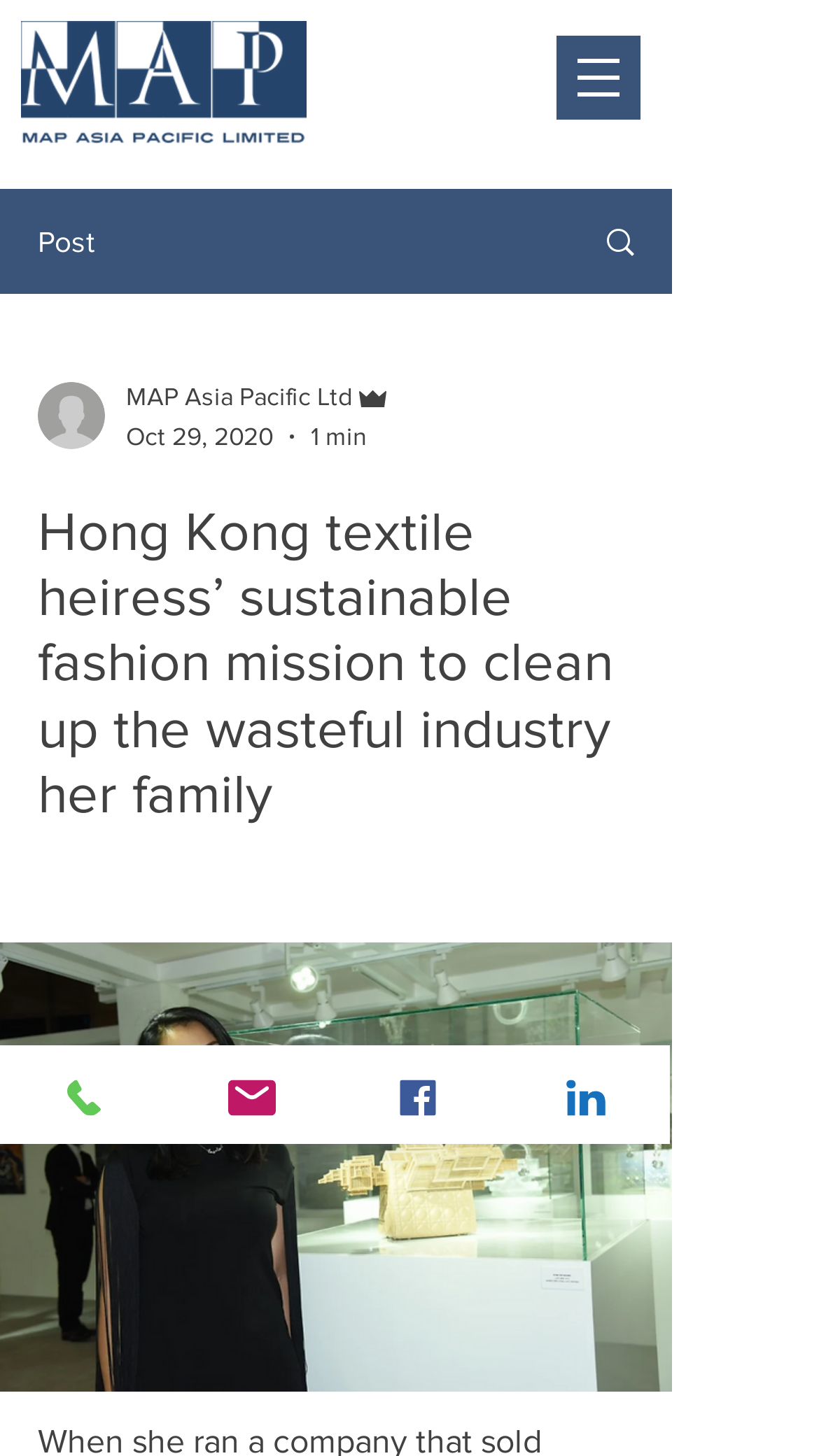Extract the main title from the webpage.

Hong Kong textile heiress’ sustainable fashion mission to clean up the wasteful industry her family